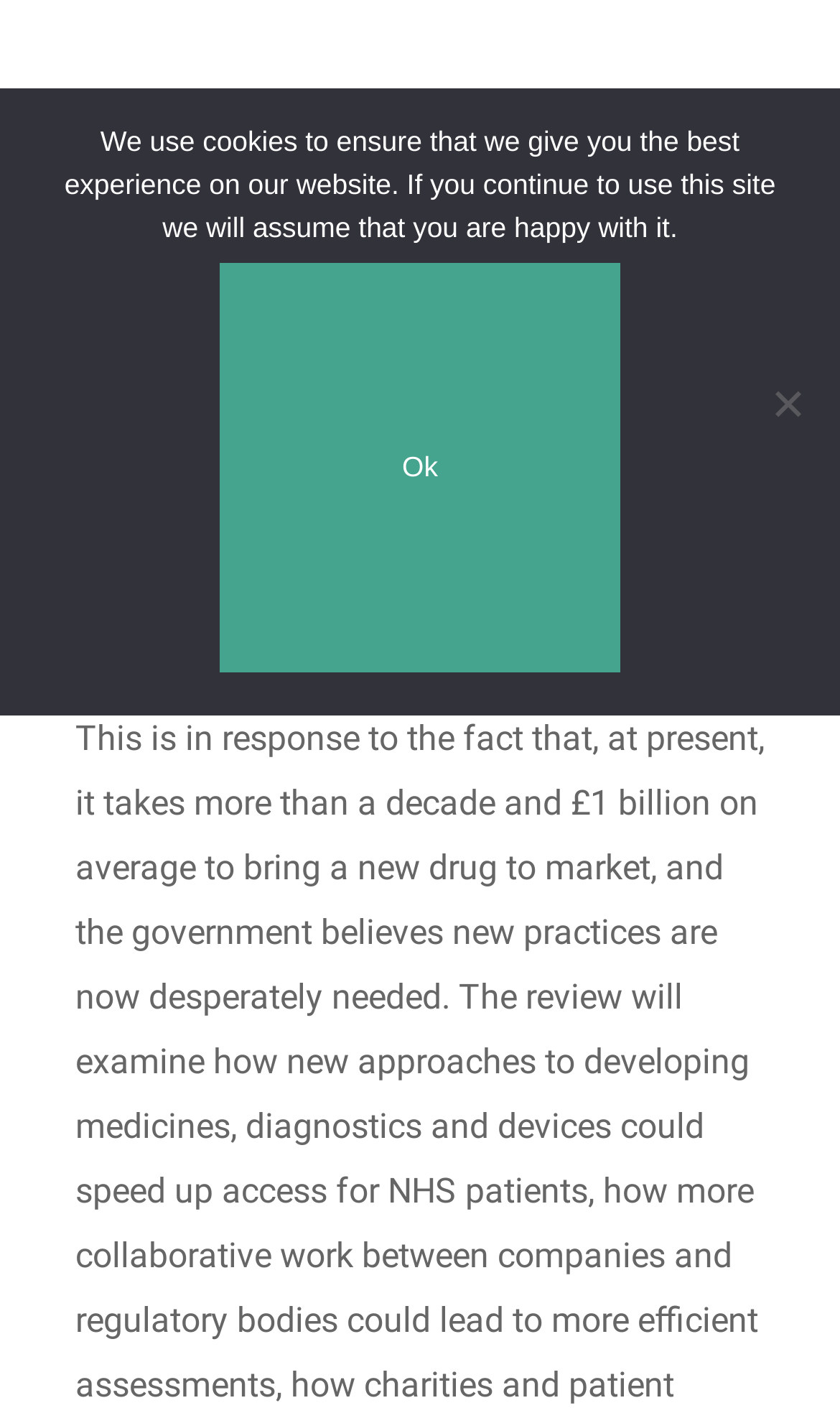Predict the bounding box of the UI element based on the description: "David Talbot". The coordinates should be four float numbers between 0 and 1, formatted as [left, top, right, bottom].

[0.146, 0.06, 0.374, 0.089]